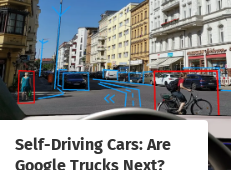Offer a detailed narrative of what is shown in the image.

The image showcases a bustling urban street scene, potentially highlighting the future of transportation and self-driving technology. In the foreground, a driver’s perspective is captured from inside a vehicle, offering a glimpse of the road ahead. Notable elements include a cyclist navigating the street and pedestrians walking along the sidewalk, surrounded by various parked cars. Blue lines are depicted in the image, possibly representing paths or routes that autonomous vehicles might take. The overall theme conveys a question about the evolution of transportation, specifically addressing self-driving cars and their implications for commercial use, such as Google trucks. The headline alongside the image reads, "Self-Driving Cars: Are Google Trucks Next?" inviting viewers to consider the advancements in the automotive industry and their impact on urban mobility.